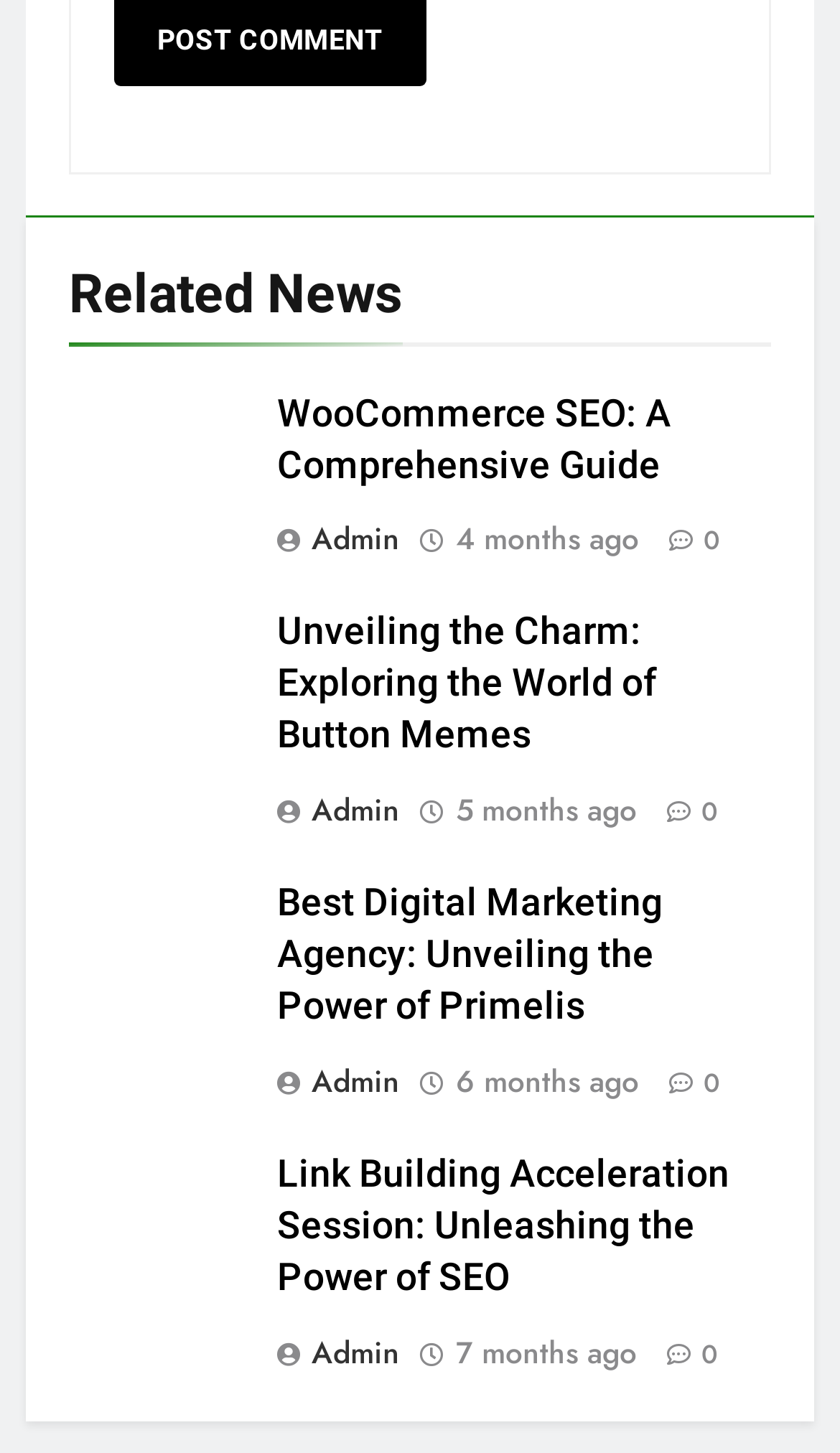Please indicate the bounding box coordinates for the clickable area to complete the following task: "read related news". The coordinates should be specified as four float numbers between 0 and 1, i.e., [left, top, right, bottom].

[0.082, 0.179, 0.918, 0.238]